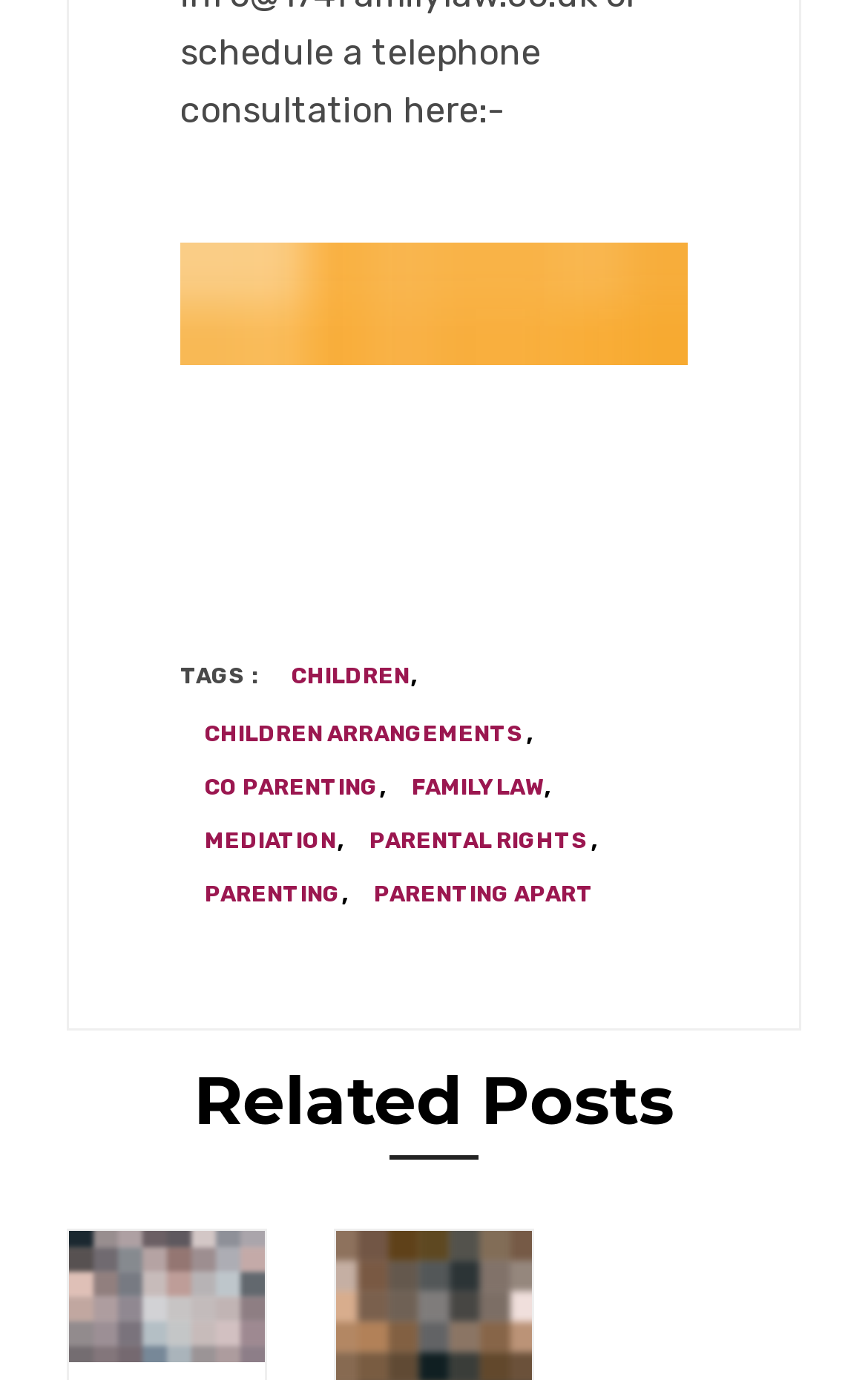Show the bounding box coordinates of the region that should be clicked to follow the instruction: "visit CHILDREN ARRANGEMENTS page."

[0.208, 0.517, 0.605, 0.549]